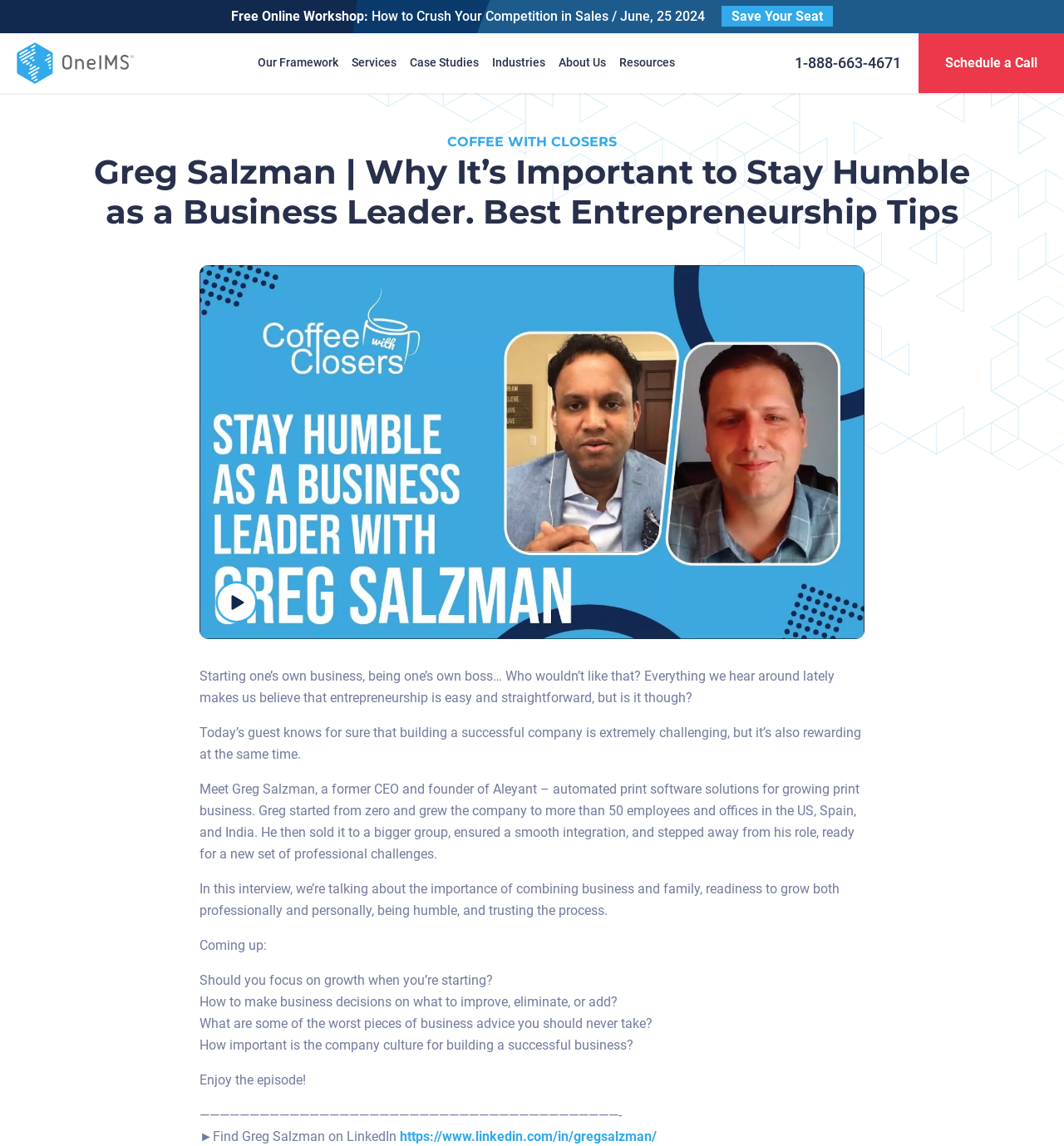What is the company founded by Greg Salzman?
Using the image, respond with a single word or phrase.

Aleyant